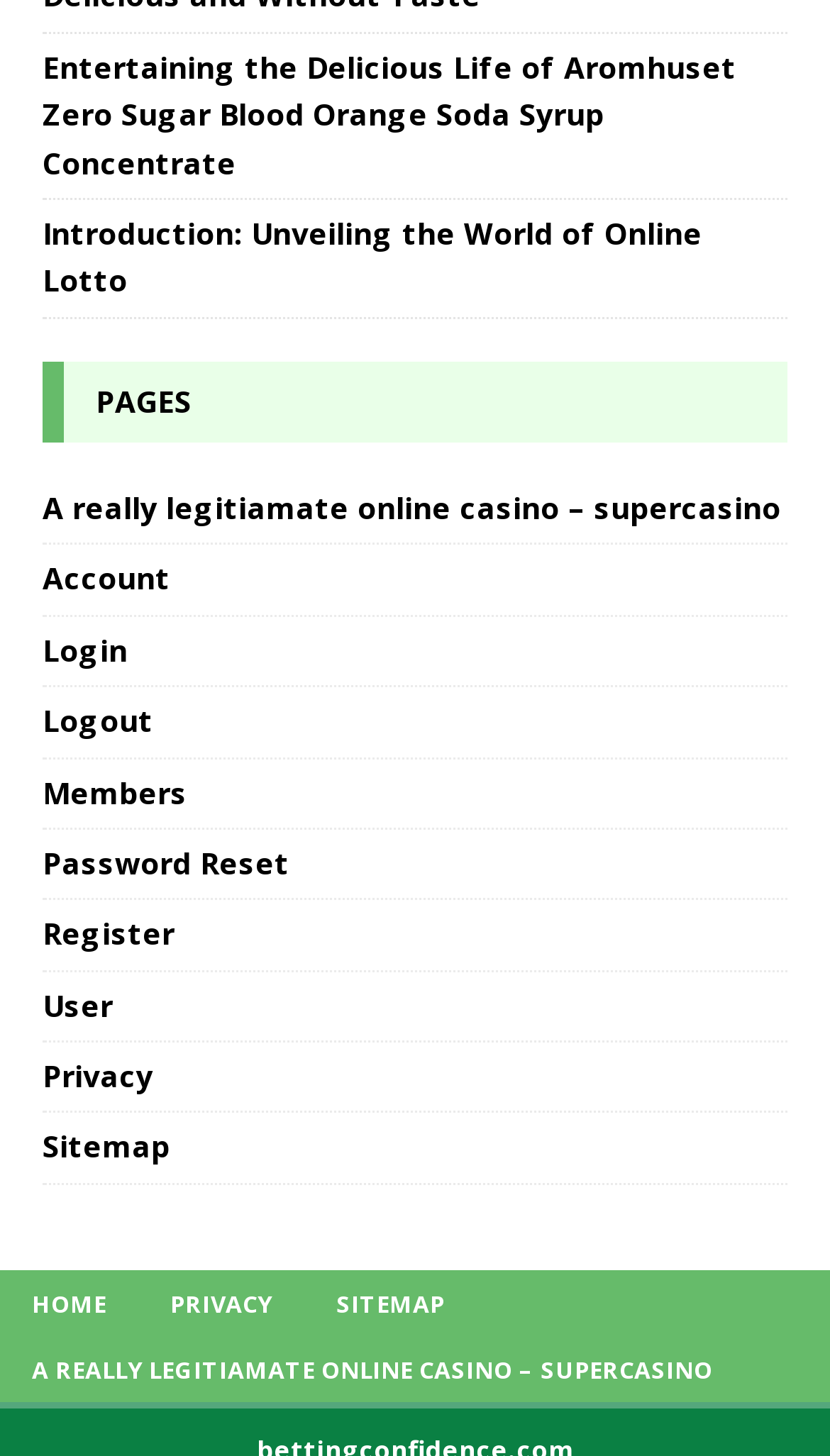Identify the bounding box coordinates of the area you need to click to perform the following instruction: "check the sitemap".

[0.367, 0.872, 0.574, 0.917]